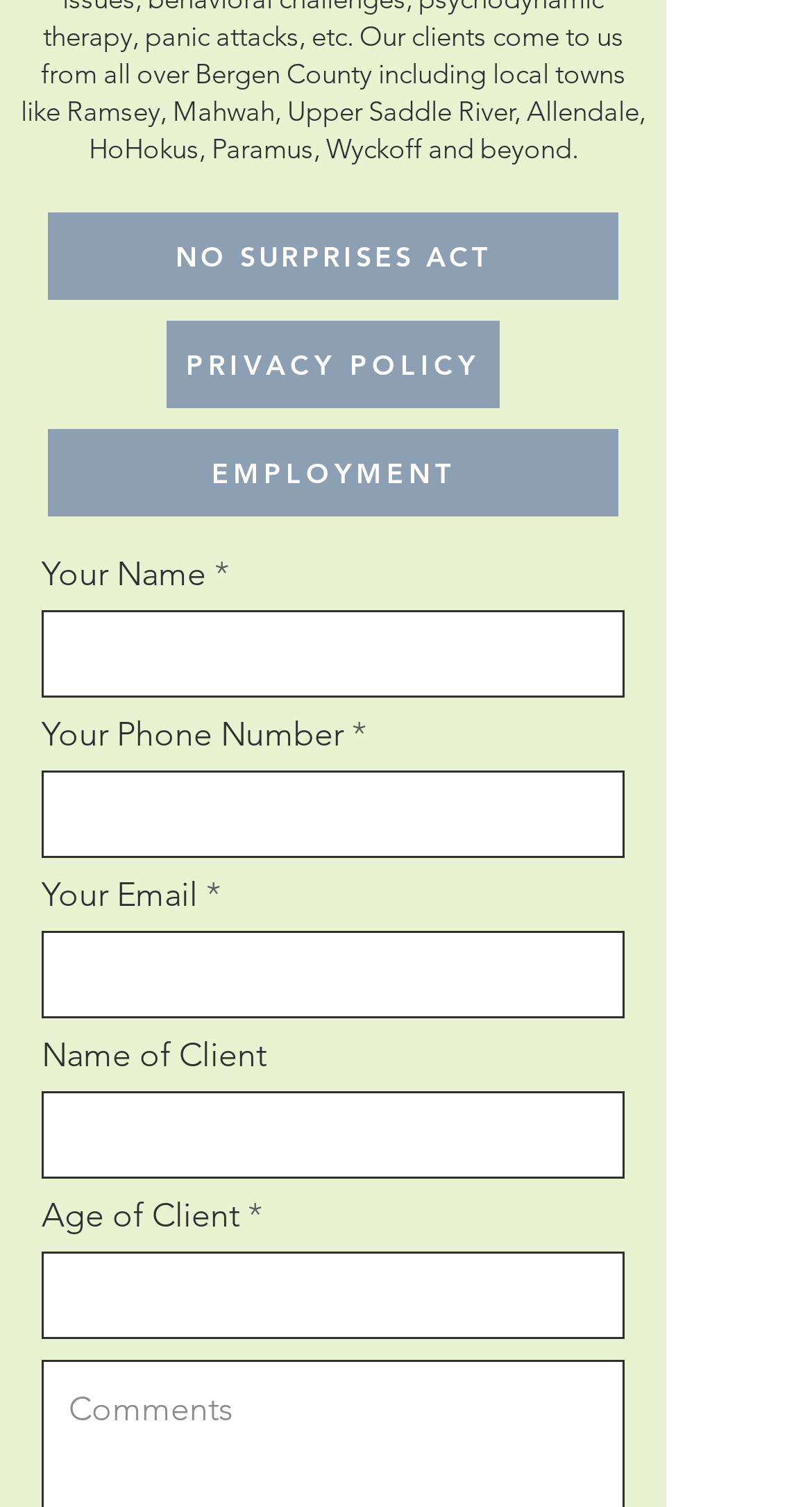Please locate the clickable area by providing the bounding box coordinates to follow this instruction: "click NO SURPRISES ACT".

[0.059, 0.14, 0.762, 0.198]